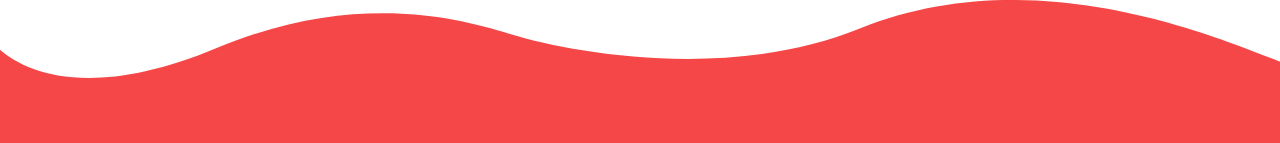Elaborate on all the elements present in the image.

The image features a vibrant, wave-like graphic in a striking shade of red. This design element adds a dynamic and modern touch to the webpage, enhancing the overall aesthetic. Positioned prominently, it serves to visually separate sections of content, contributing to a more engaging user experience. The fluidity of the wave suggests motion and energy, reflecting a forward-thinking and creative approach, likely aimed at capturing the attention of visitors and inviting them to explore more about the brand or services offered.